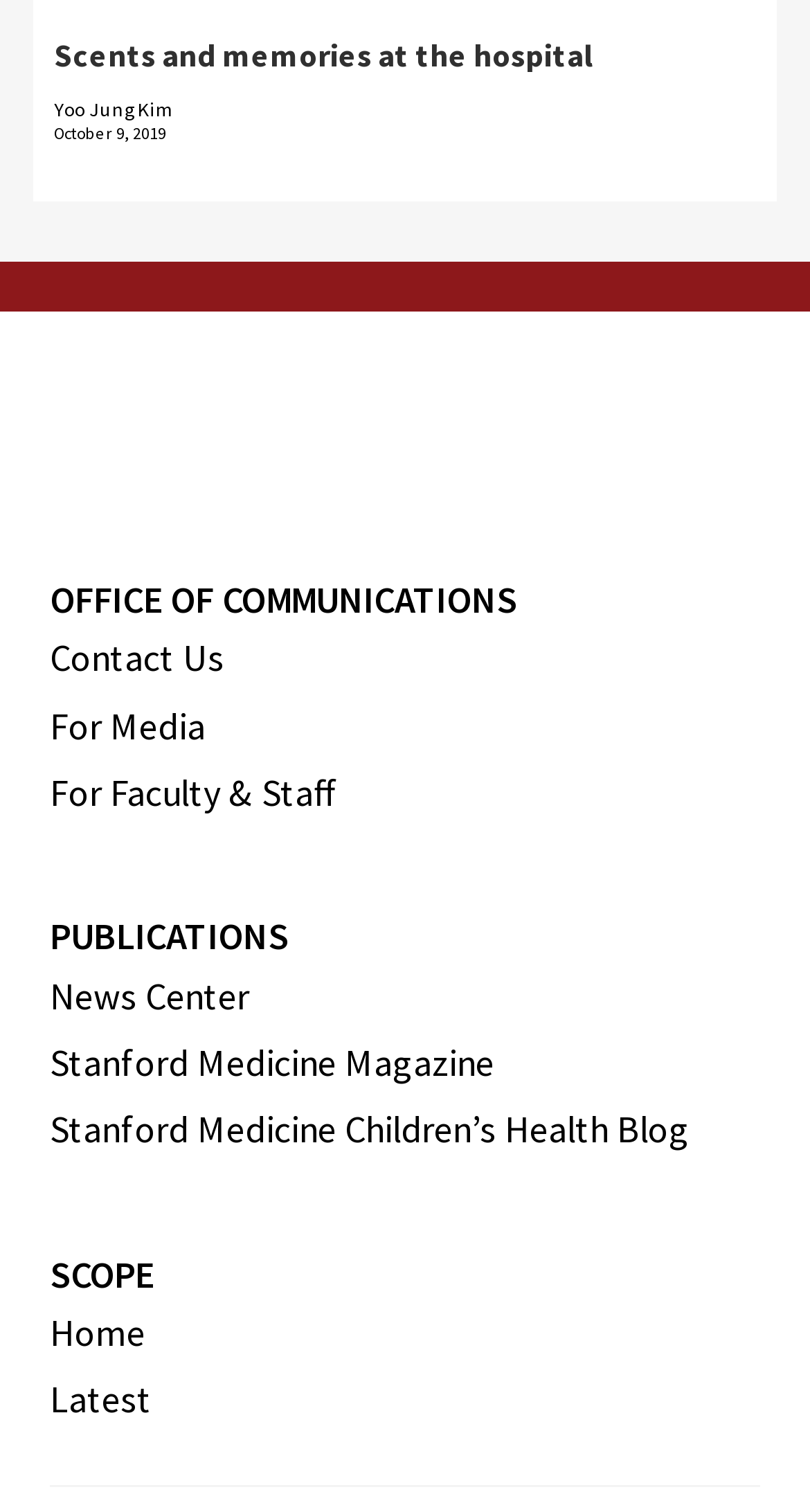Please identify the bounding box coordinates of the element on the webpage that should be clicked to follow this instruction: "Check the news center". The bounding box coordinates should be given as four float numbers between 0 and 1, formatted as [left, top, right, bottom].

[0.062, 0.642, 0.308, 0.674]